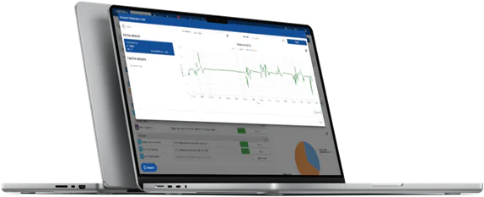Identify and describe all the elements present in the image.

The image showcases a sleek laptop displaying a digital dashboard interface used for real-time monitoring of a building’s water system. The interface features various graphs and charts that highlight water parameters like temperatures and flow rates, essential for ensuring optimal water management. This visual tool is part of LWS Control's cutting-edge IoT technology, providing facilities managers with continuous visibility into their plumbing systems. Through this dashboard, users can access historical data, receive instant alerts for any irregularities, and generate compliance reports effortlessly, ultimately supporting the maintenance of safety standards and operational efficiency.